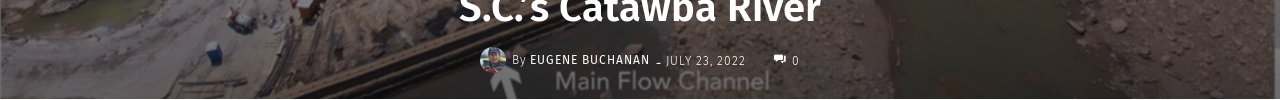What is the purpose of the project on the Catawba River?
Using the image as a reference, answer the question with a short word or phrase.

Revitalizing the waterway